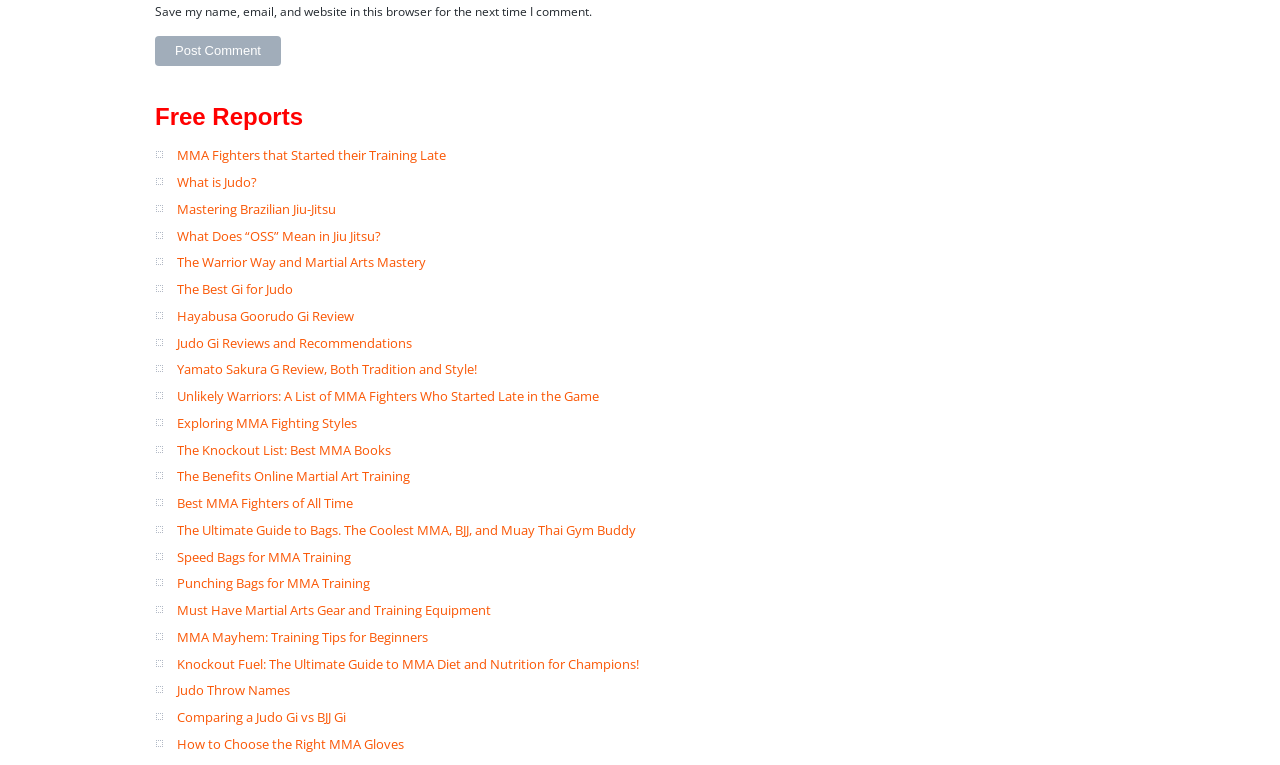Provide a brief response to the question using a single word or phrase: 
What is the topic of the links on this webpage?

Martial Arts